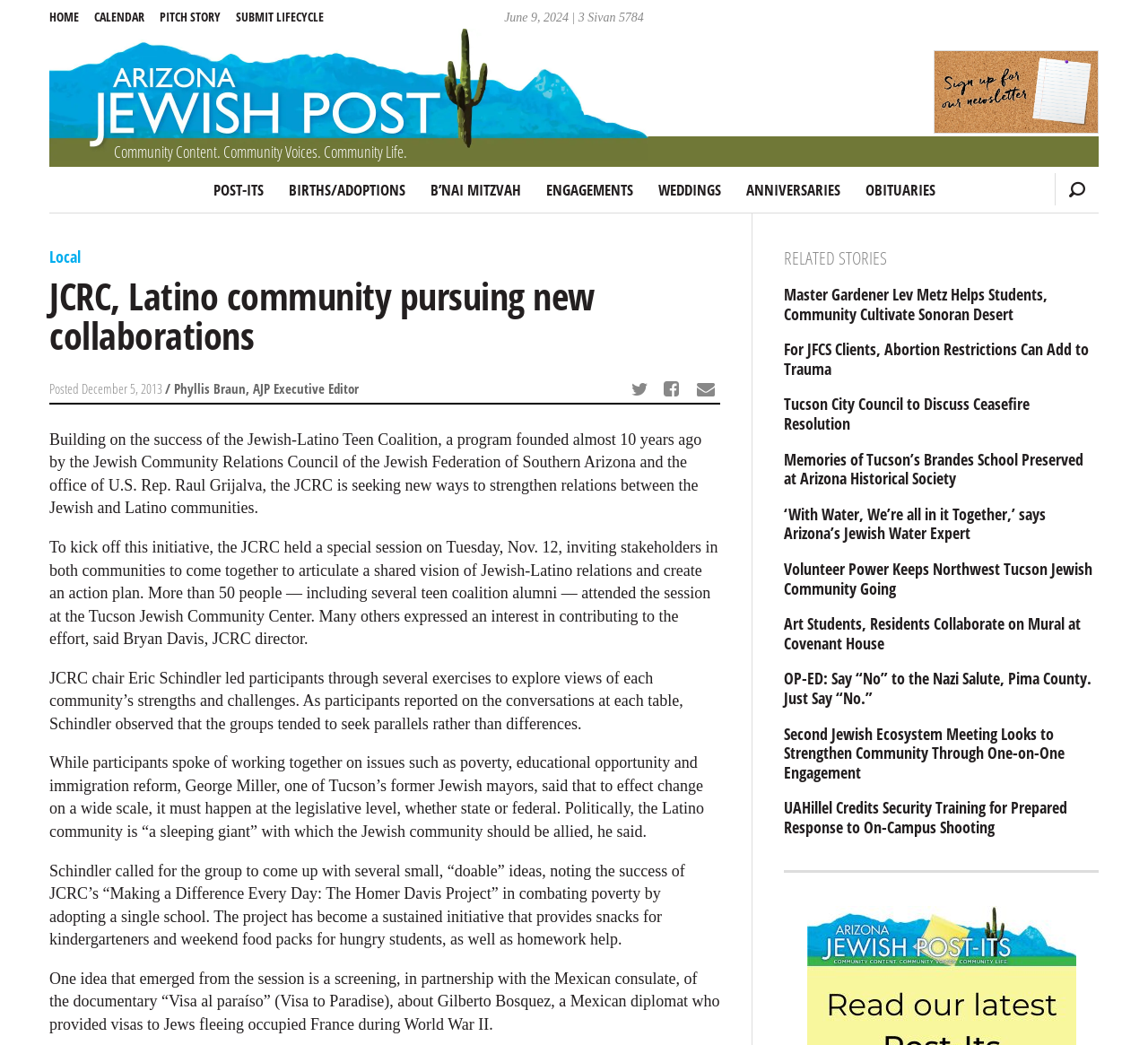Show the bounding box coordinates for the element that needs to be clicked to execute the following instruction: "View related story 'Master Gardener Lev Metz Helps Students, Community Cultivate Sonoran Desert'". Provide the coordinates in the form of four float numbers between 0 and 1, i.e., [left, top, right, bottom].

[0.683, 0.273, 0.957, 0.31]